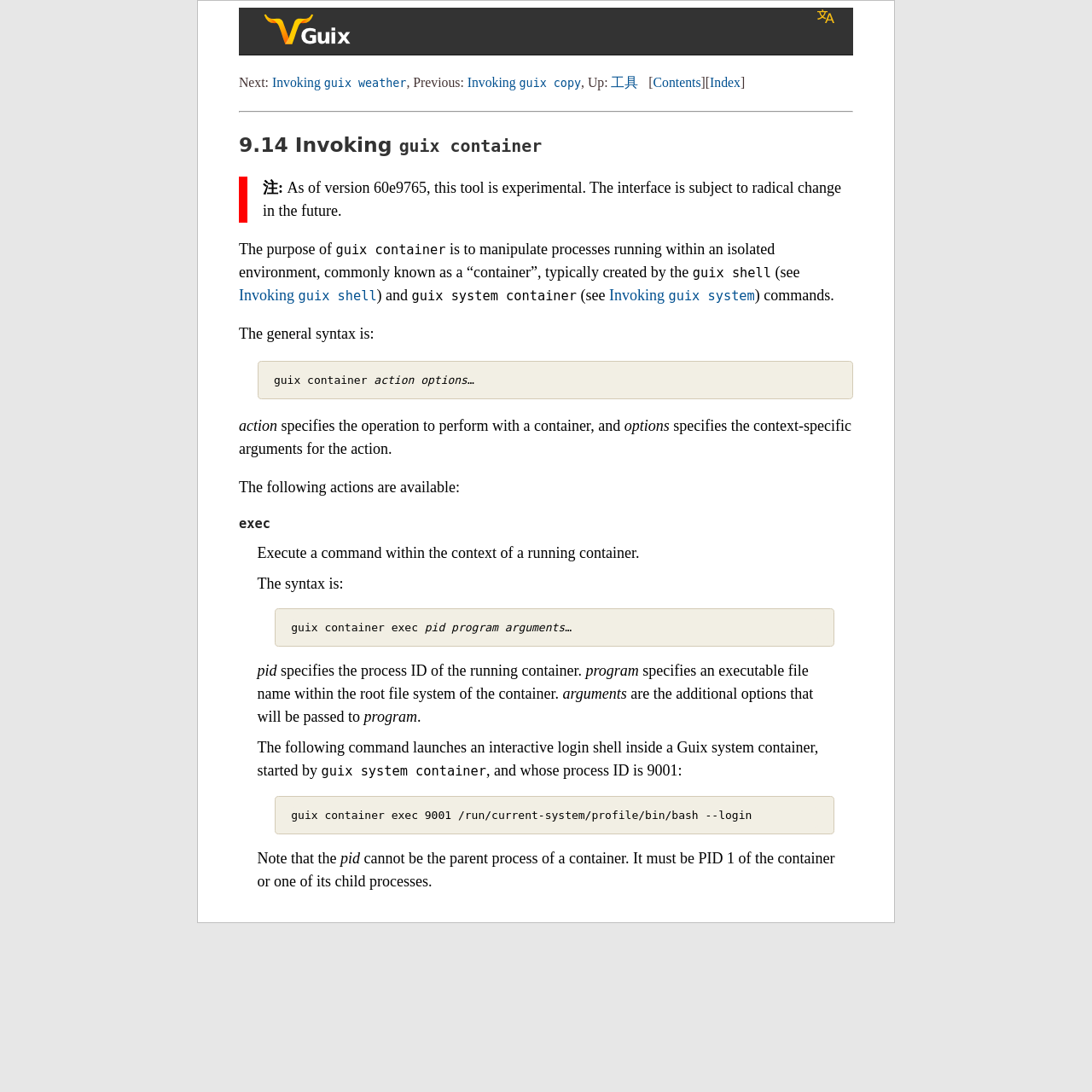Kindly determine the bounding box coordinates for the area that needs to be clicked to execute this instruction: "Check the syntax of guix container".

[0.251, 0.342, 0.342, 0.354]